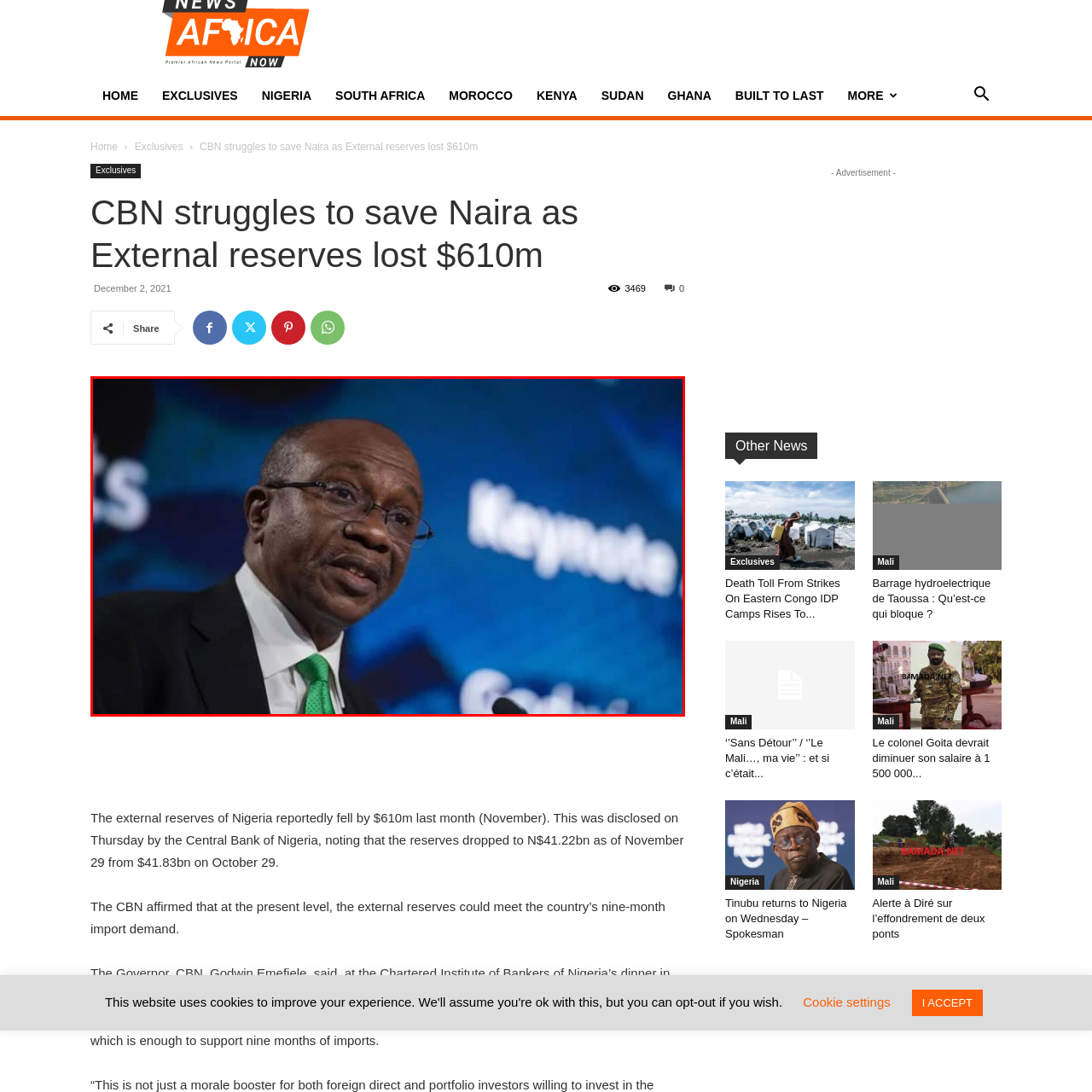Take a close look at the image marked with a red boundary and thoroughly answer the ensuing question using the information observed in the image:
What is the speaker doing in the image?

The caption states that the speaker is 'addressing an audience during a significant event' and 'delivering a keynote speech', which implies that the speaker is giving a formal presentation to the audience.